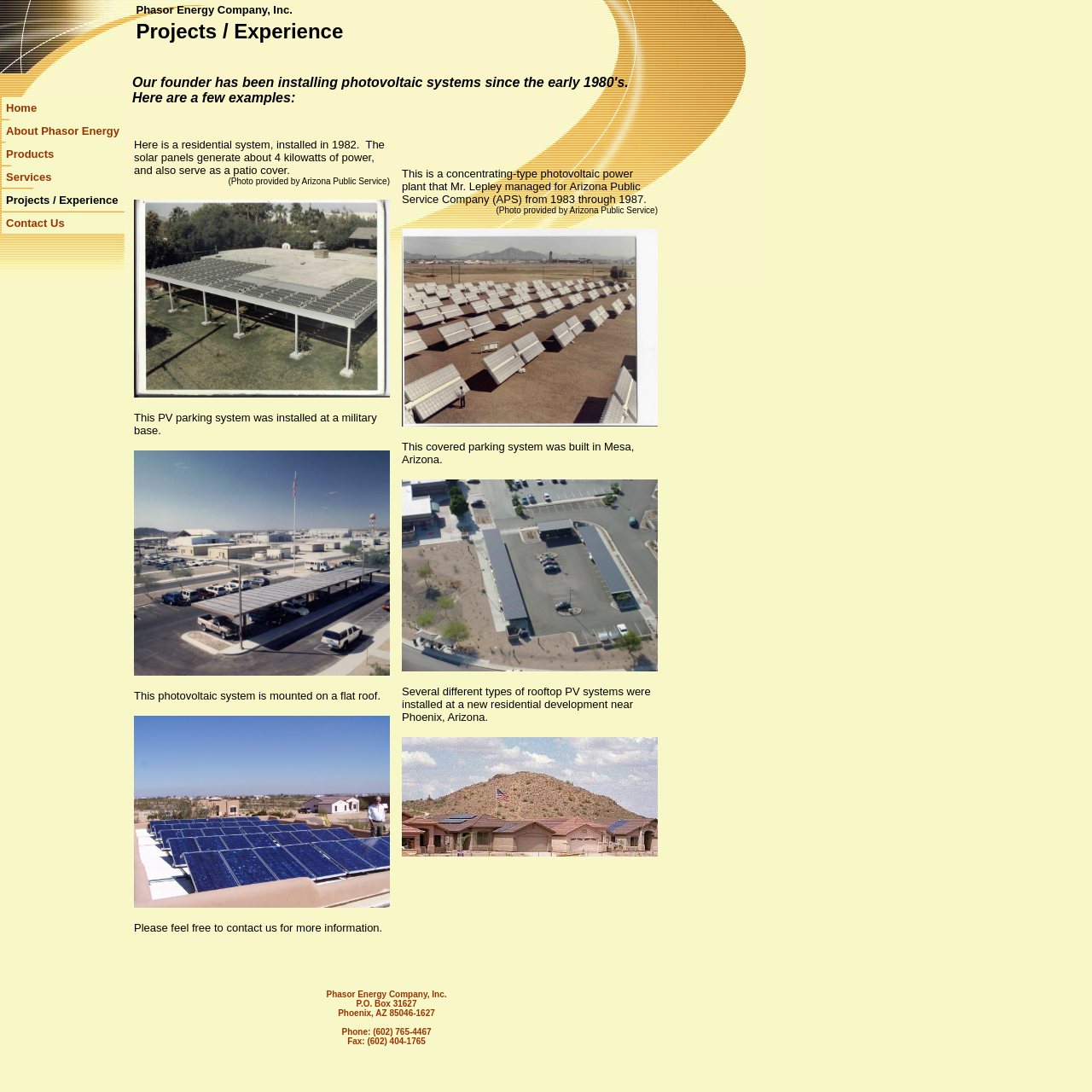What is the type of system installed in 1982?
Give a comprehensive and detailed explanation for the question.

According to the text, 'Here is a residential system, installed in 1982. The solar panels generate about 4 kilowatts of power, and also serve as a patio cover.'